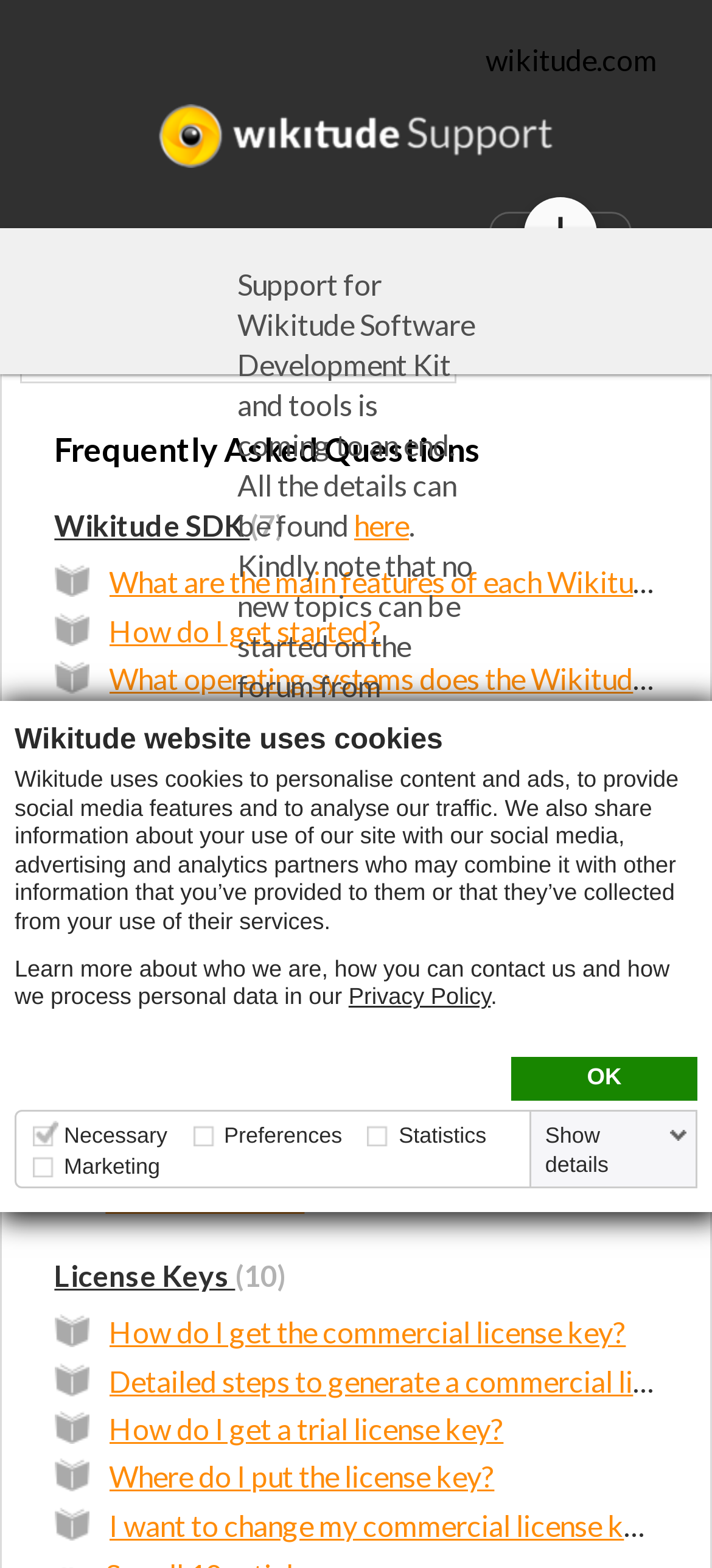What is the purpose of necessary cookies?
Please use the image to deliver a detailed and complete answer.

According to the webpage, necessary cookies help make a website usable by enabling basic functions like page navigation and access to secure areas of the website. The website cannot function properly without these cookies.